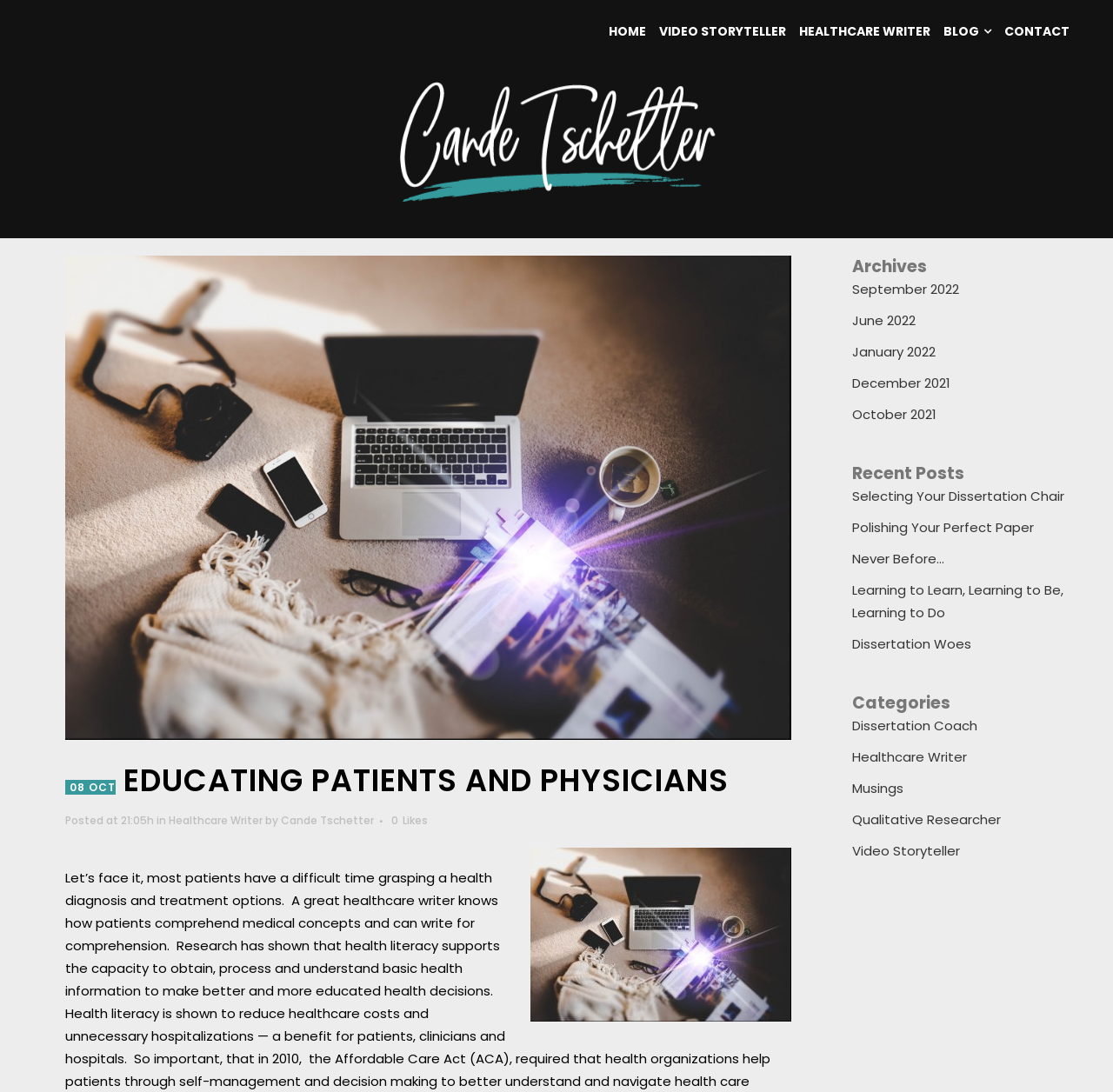Create a full and detailed caption for the entire webpage.

The webpage is about Dr. Cande Tschetter, an educator and healthcare writer. At the top, there is a navigation menu with five links: "HOME", "VIDEO STORYTELLER", "HEALTHCARE WRITER", "BLOG", and "CONTACT". Below the navigation menu, there are five identical logo images aligned horizontally.

The main content of the webpage is a blog post titled "EDUCATING PATIENTS AND PHYSICIANS" dated "08 OCT". The post is written by Dr. Cande Tschetter, a healthcare writer, and discusses the importance of clear communication in healthcare. The post is followed by a section with links to other blog posts, including "Selecting Your Dissertation Chair", "Polishing Your Perfect Paper", and "Dissertation Woes".

On the right side of the webpage, there is a complementary section with three headings: "Archives", "Recent Posts", and "Categories". The "Archives" section lists links to blog posts from different months, including September 2022, June 2022, and January 2022. The "Recent Posts" section lists links to five recent blog posts, and the "Categories" section lists links to different categories, including "Dissertation Coach", "Healthcare Writer", and "Video Storyteller".